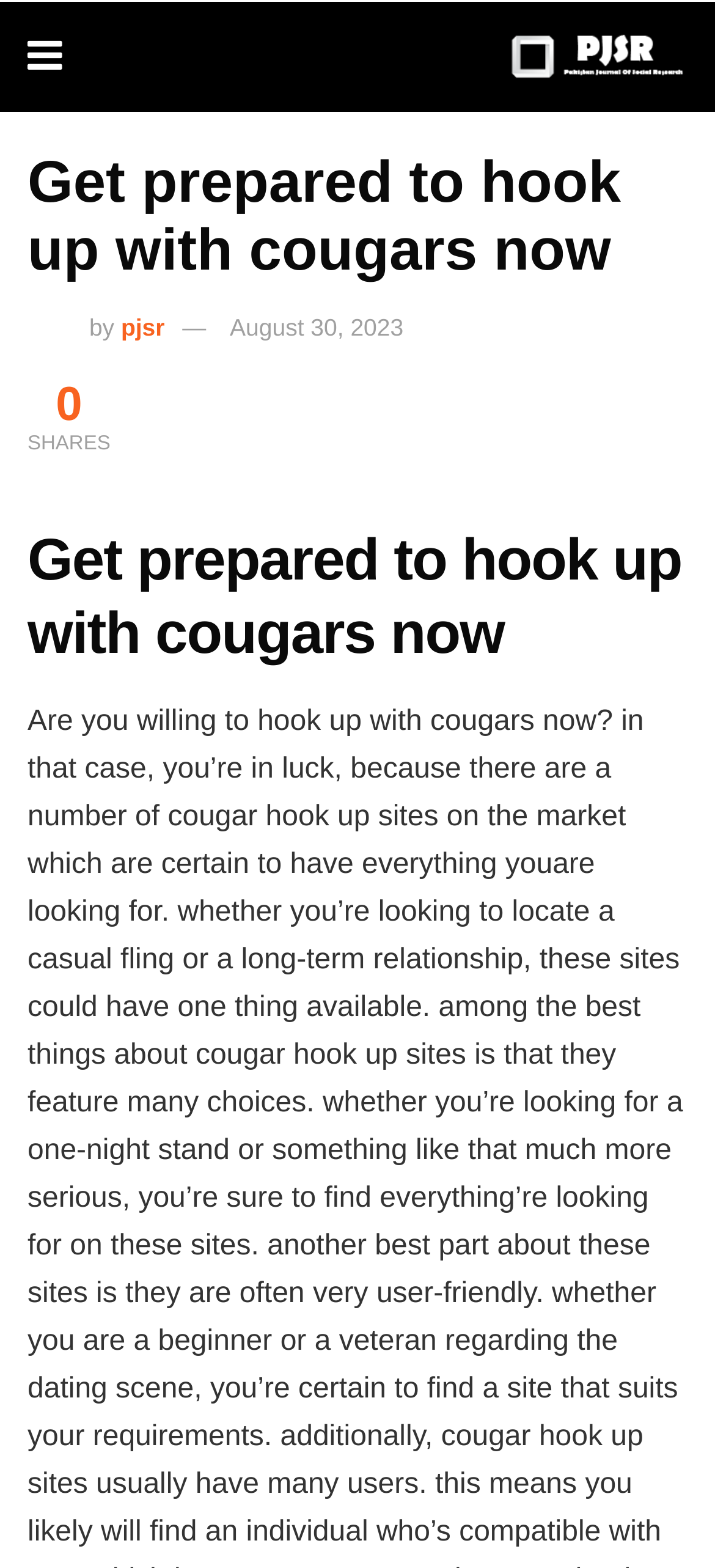Refer to the element description August 30, 2023 and identify the corresponding bounding box in the screenshot. Format the coordinates as (top-left x, top-left y, bottom-right x, bottom-right y) with values in the range of 0 to 1.

[0.321, 0.2, 0.564, 0.218]